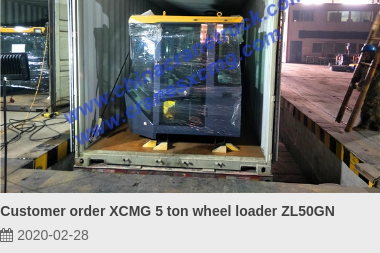Where is the wheel loader located?
Based on the image, provide a one-word or brief-phrase response.

Inside a shipping container